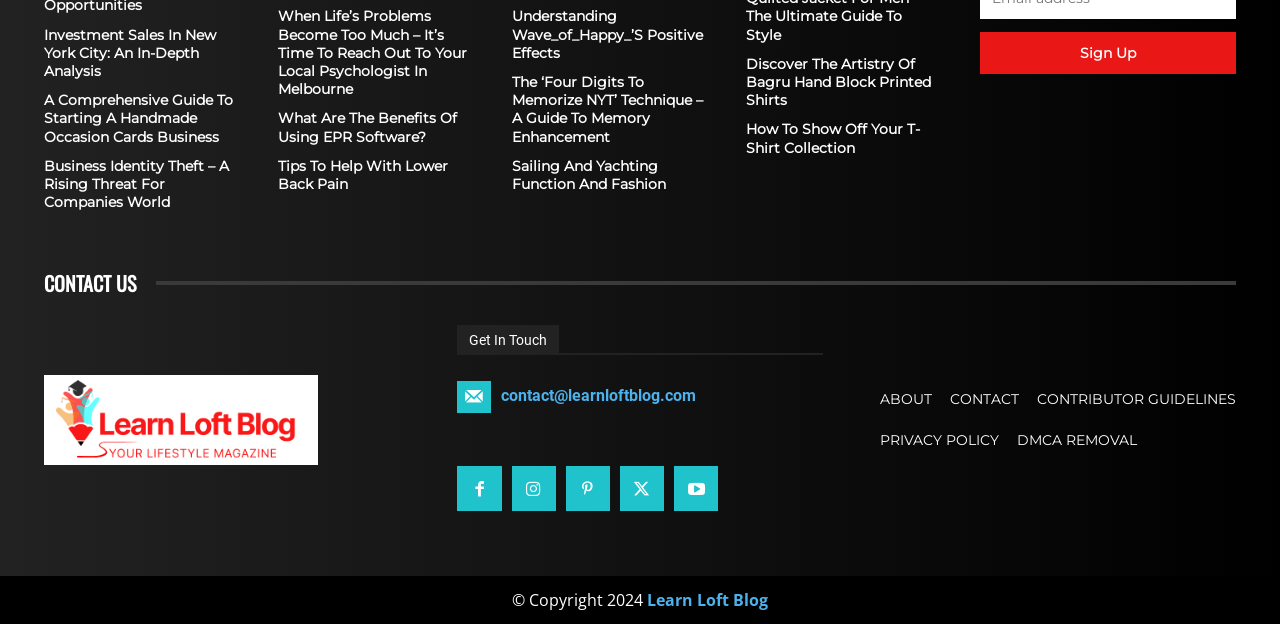Could you please study the image and provide a detailed answer to the question:
What type of content is featured on this website?

The website appears to be a blog that features various articles on different topics, including business, psychology, fashion, and more. The presence of headings, links, and descriptive text suggests that the website is a platform for publishing and sharing written content.